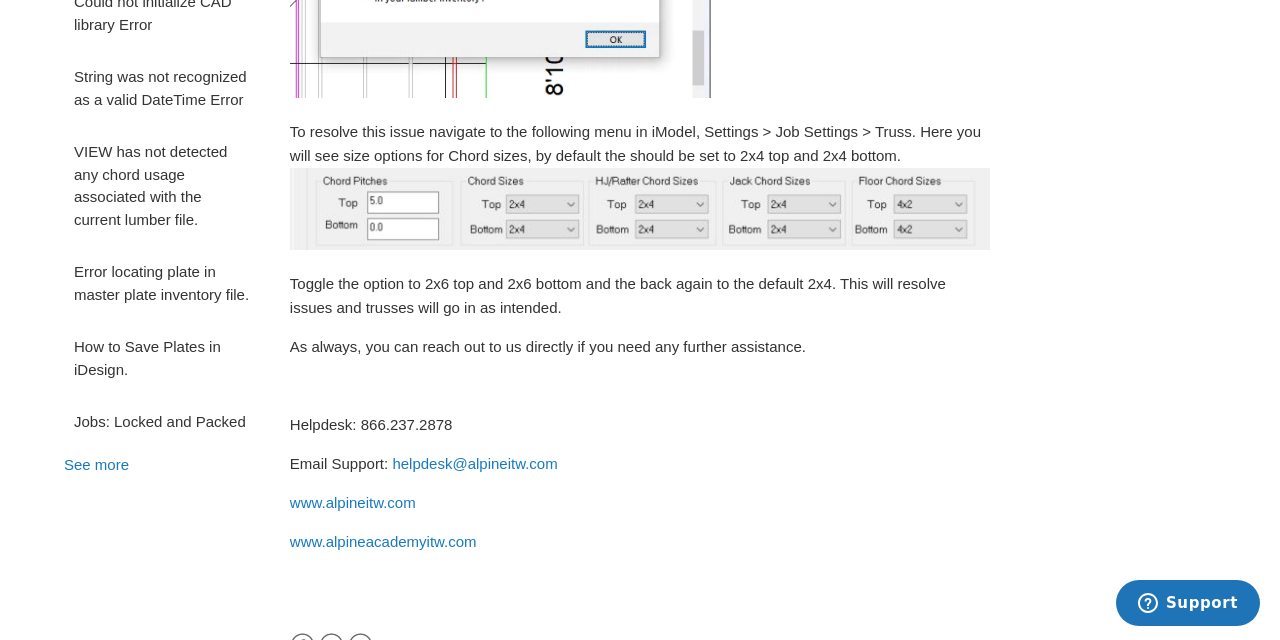Based on the provided description, "Jobs: Locked and Packed", find the bounding box of the corresponding UI element in the screenshot.

[0.05, 0.627, 0.203, 0.693]